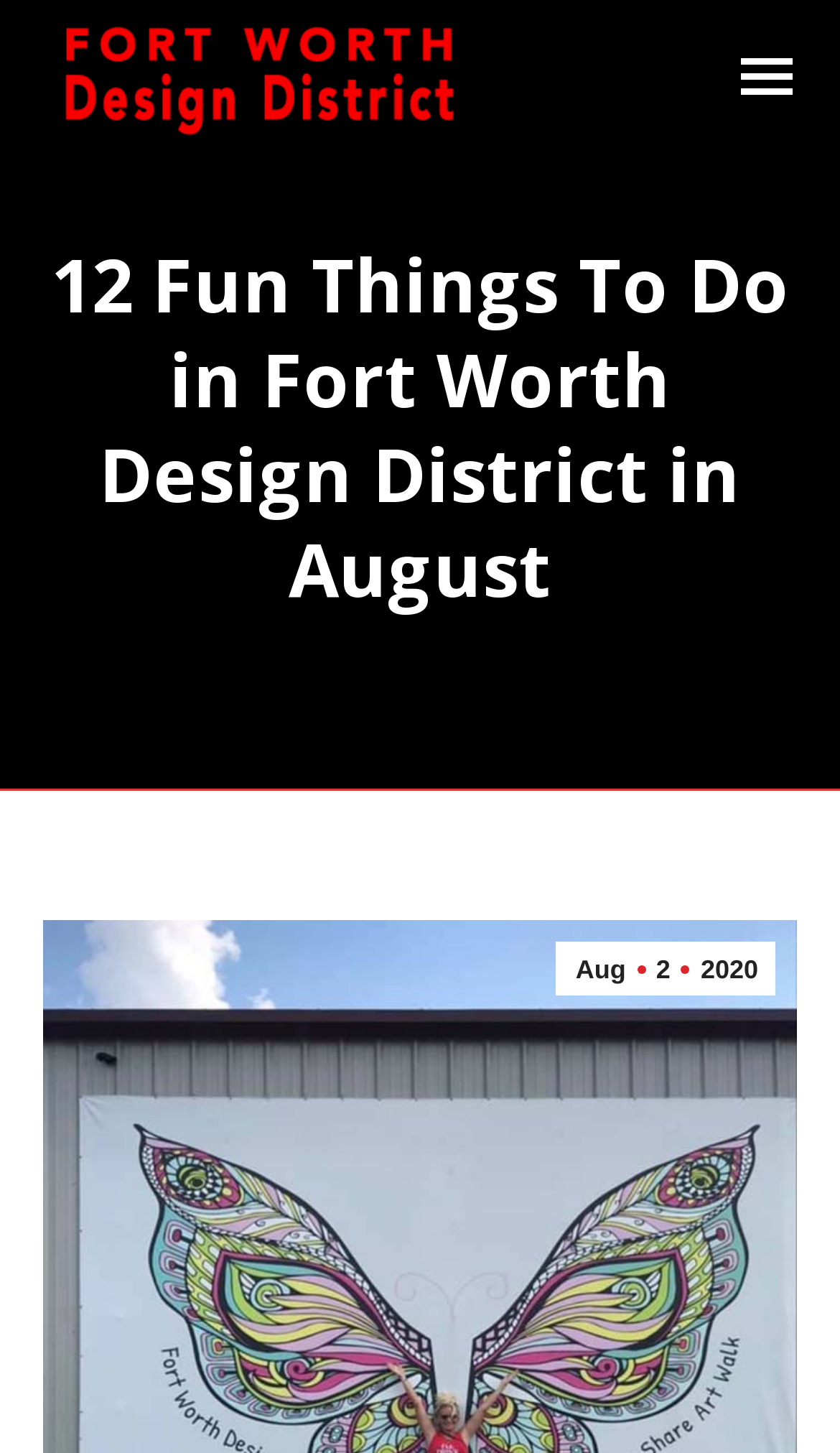Please examine the image and answer the question with a detailed explanation:
What is the purpose of the link at the top right corner?

I inferred the purpose of the link by its icon name 'Mobile menu icon' and its position at the top right corner, which is a common location for mobile menu icons.